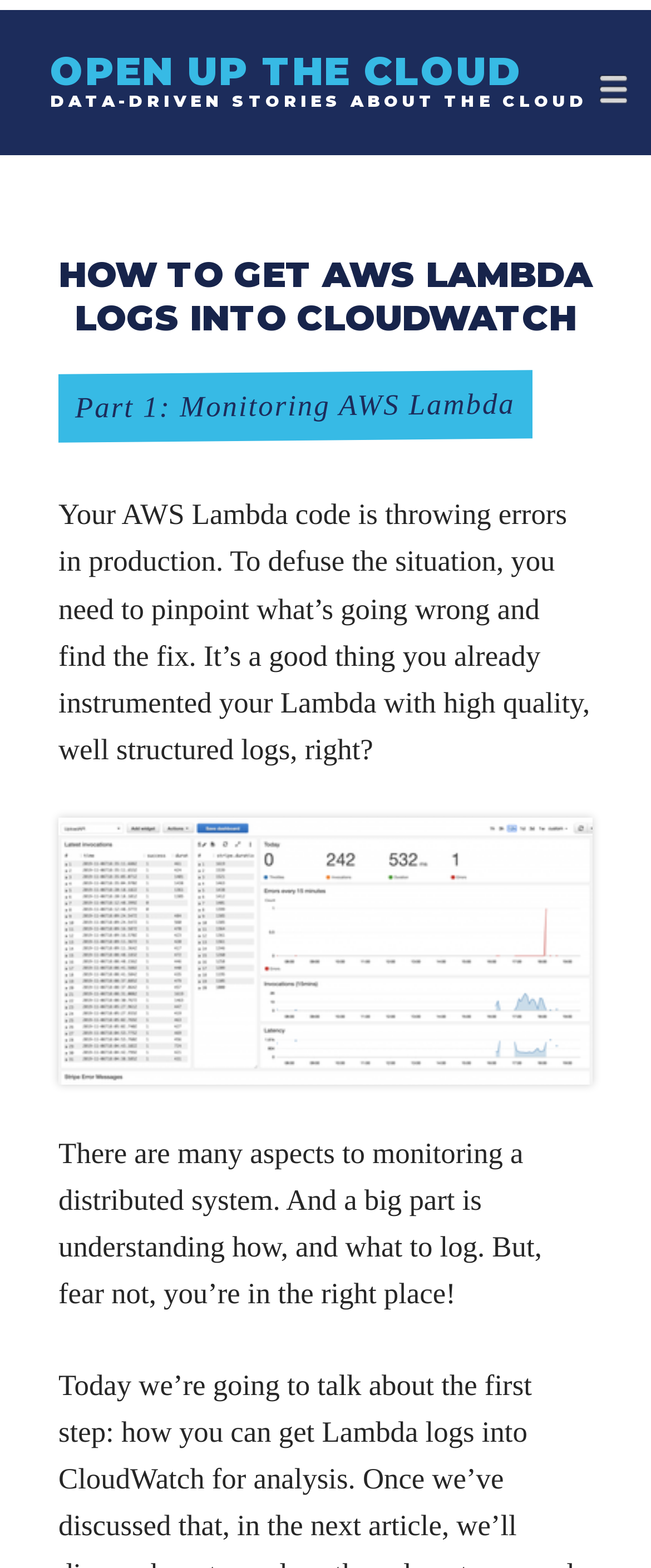From the element description: "Main Menu", extract the bounding box coordinates of the UI element. The coordinates should be expressed as four float numbers between 0 and 1, in the order [left, top, right, bottom].

None